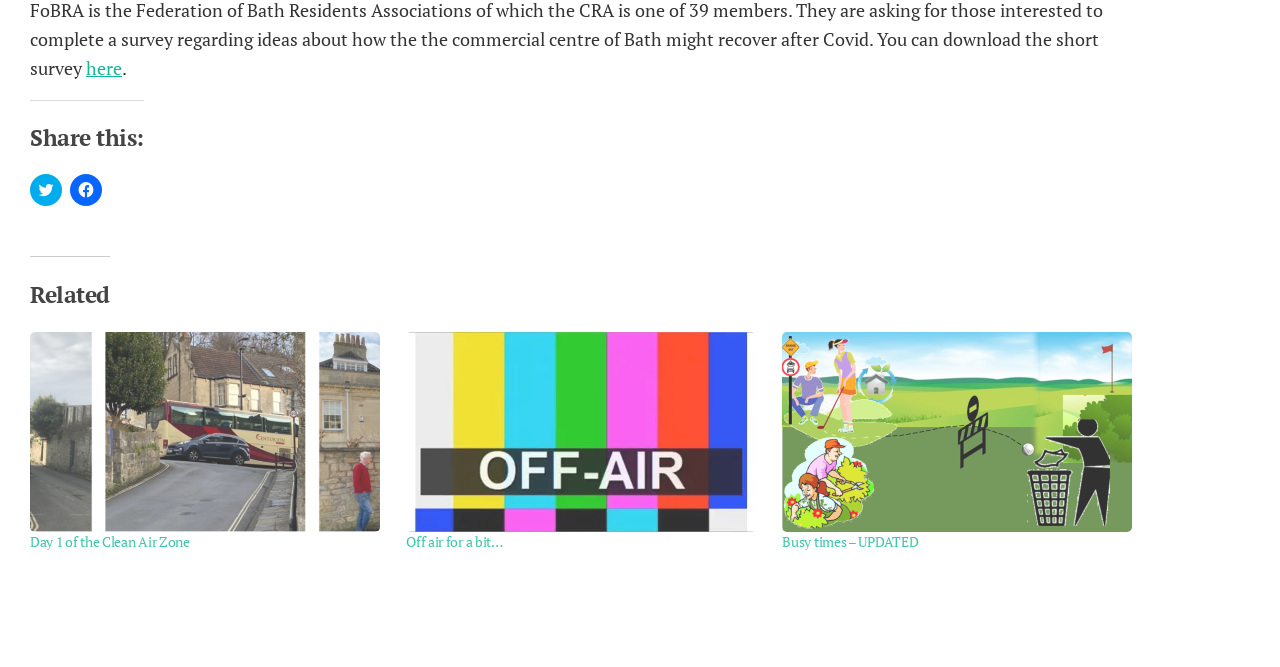Please specify the bounding box coordinates of the element that should be clicked to execute the given instruction: 'Read about Day 1 of the Clean Air Zone'. Ensure the coordinates are four float numbers between 0 and 1, expressed as [left, top, right, bottom].

[0.023, 0.497, 0.302, 0.797]